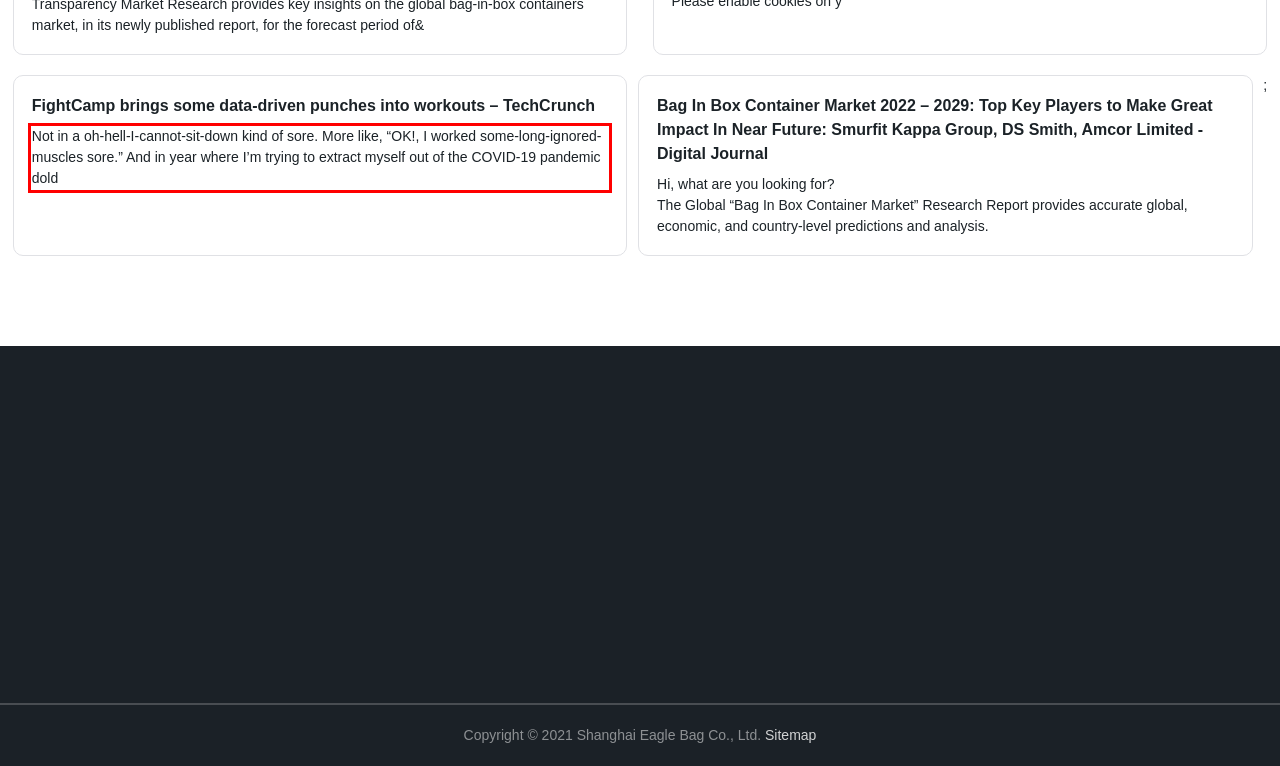Please look at the screenshot provided and find the red bounding box. Extract the text content contained within this bounding box.

Not in a oh-hell-I-cannot-sit-down kind of sore. More like, “OK!, I worked some-long-ignored-muscles sore.” And in year where I’m trying to extract myself out of the COVID-19 pandemic dold